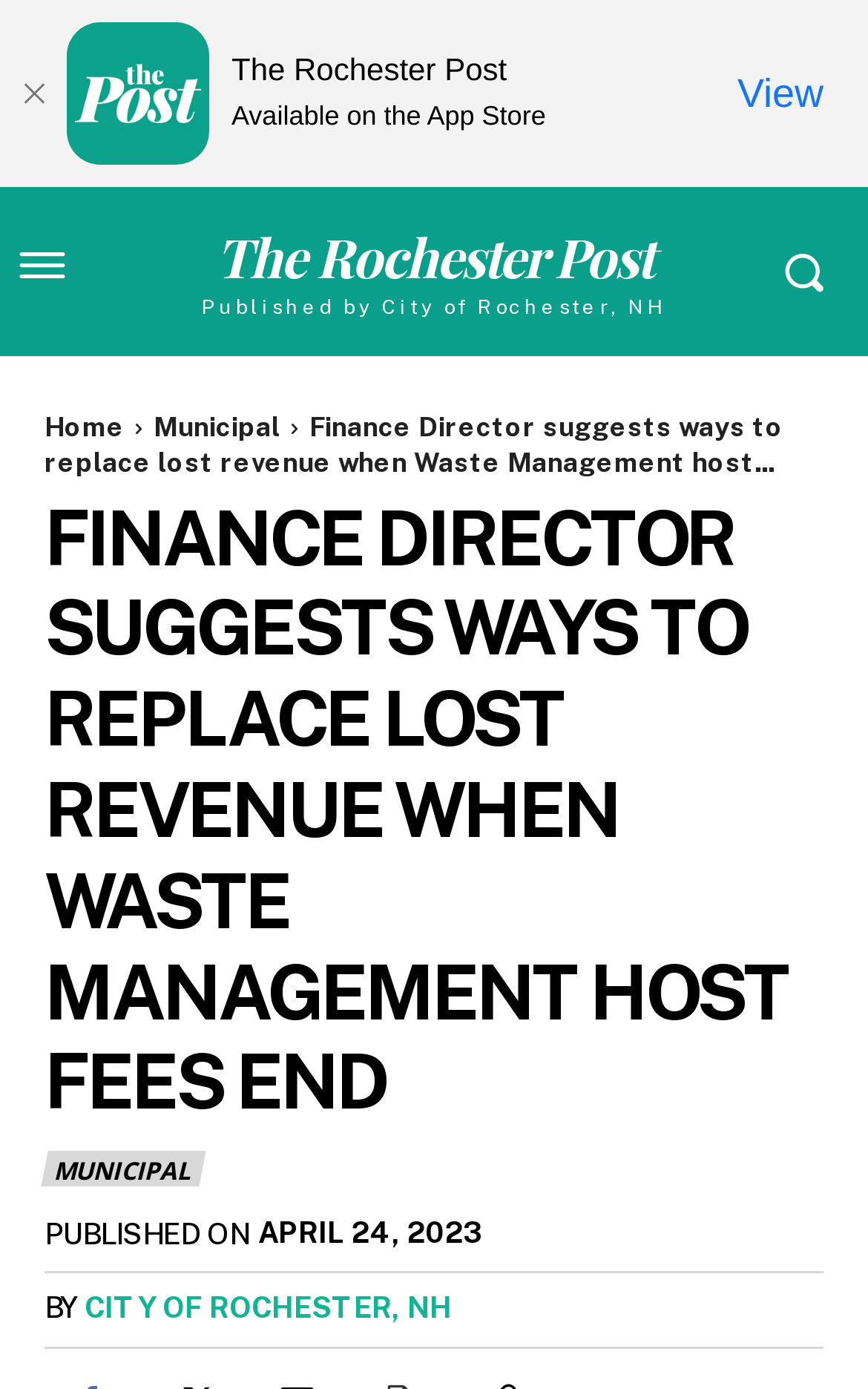Please provide the bounding box coordinates for the UI element as described: "City of Rochester, NH". The coordinates must be four floats between 0 and 1, represented as [left, top, right, bottom].

[0.097, 0.93, 0.521, 0.957]